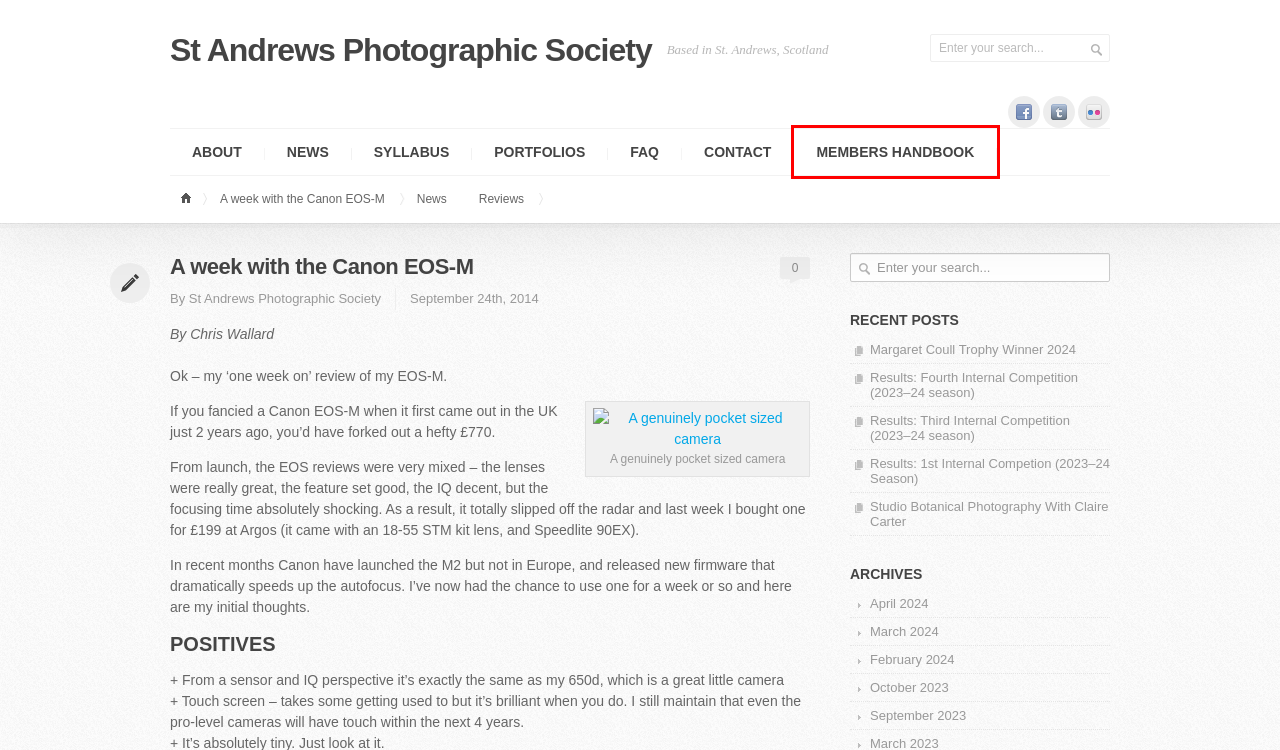Look at the screenshot of a webpage where a red bounding box surrounds a UI element. Your task is to select the best-matching webpage description for the new webpage after you click the element within the bounding box. The available options are:
A. St Andrews Photographic Society | St Andrews Photographic Society
B. 2024  March | St Andrews Photographic Society
C. MEMBERS HANDBOOK | St Andrews Photographic Society
D. Results: 1st Internal Competion (2023–24 Season) | St Andrews Photographic Society
E. Portfolio | St Andrews Photographic Society
F. 2023  October | St Andrews Photographic Society
G. FAQ | St Andrews Photographic Society
H. Results: Third Internal Competition (2023–24 season) | St Andrews Photographic Society

C